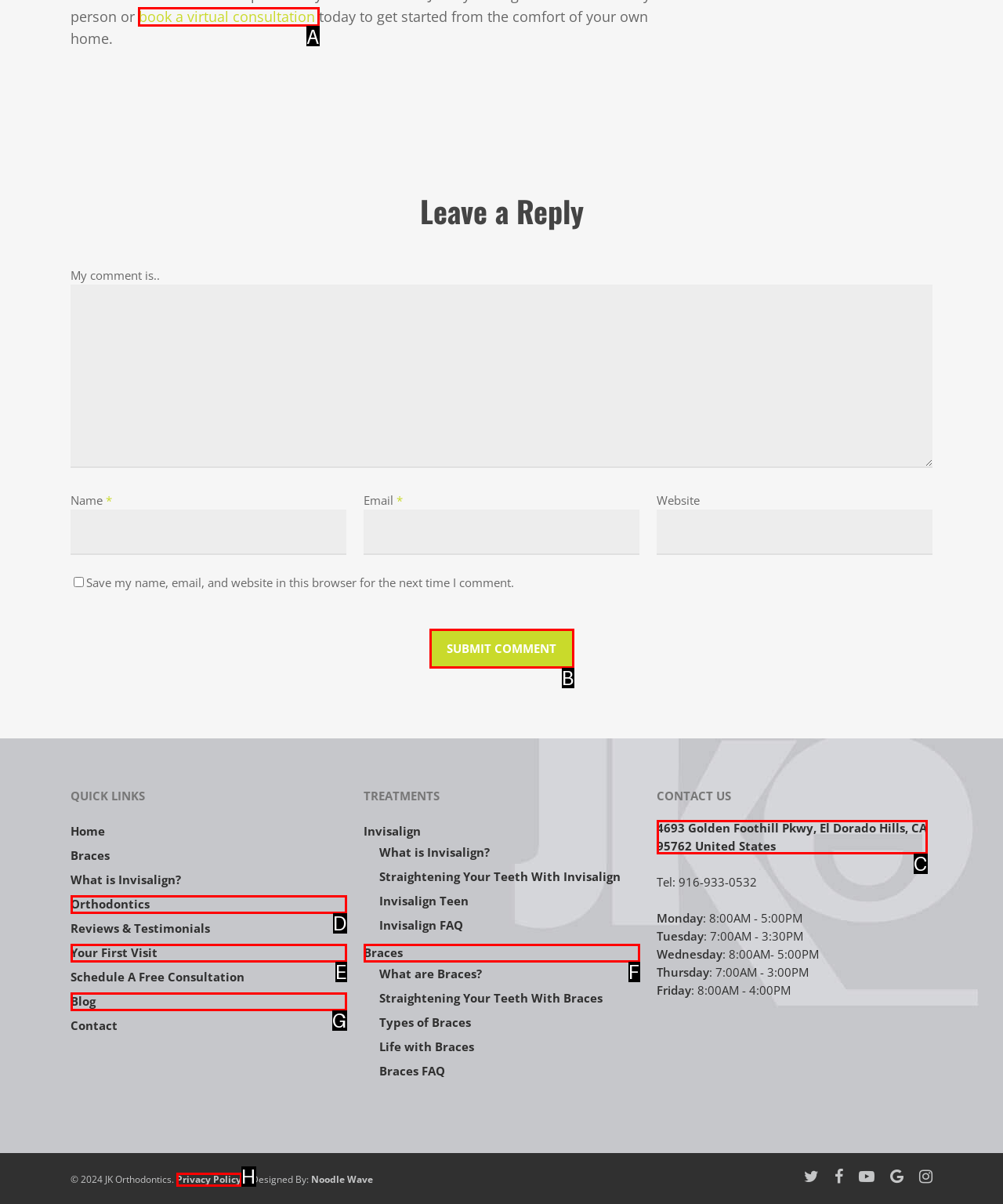Please indicate which HTML element to click in order to fulfill the following task: book a virtual consultation Respond with the letter of the chosen option.

A